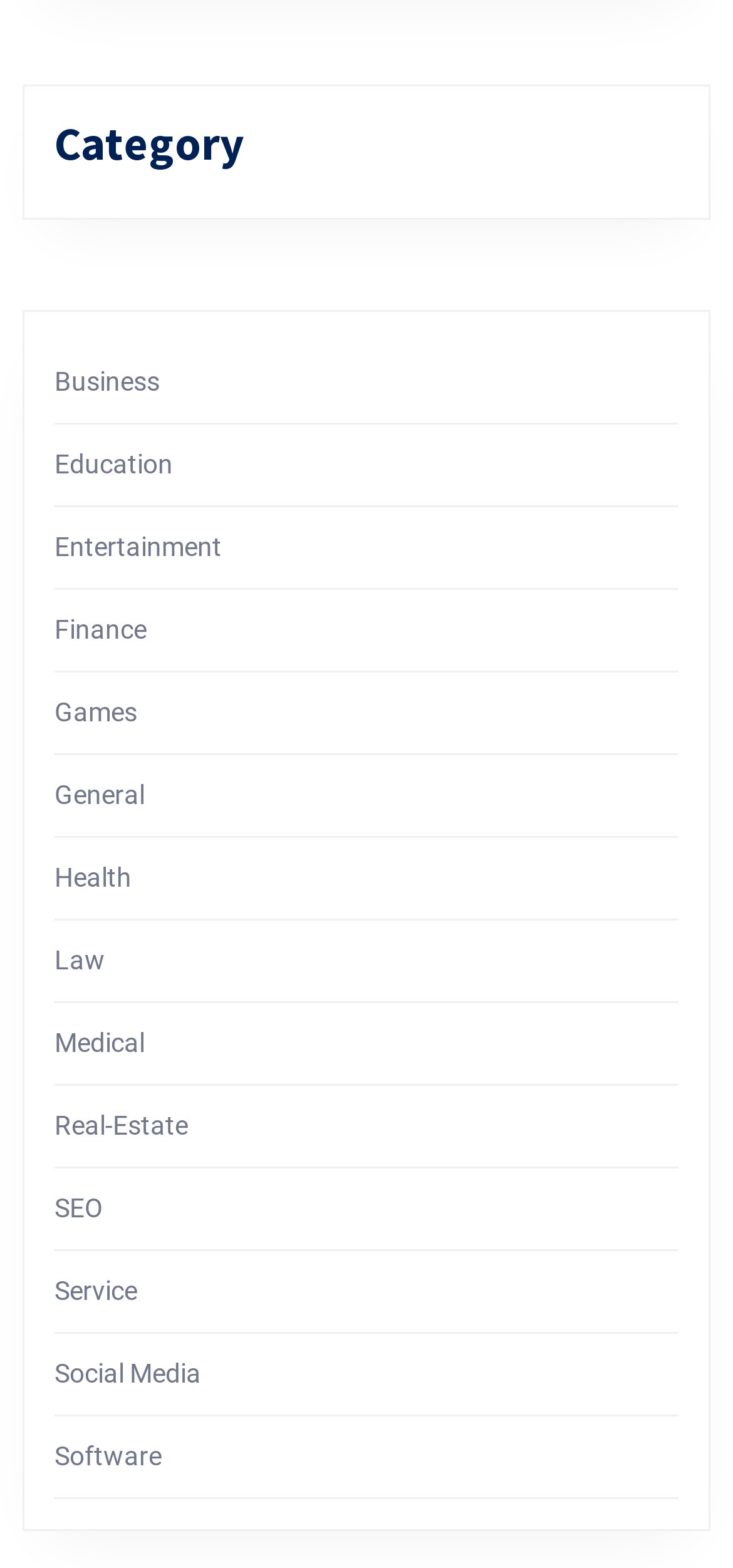Is 'Real-Estate' a category?
Refer to the image and offer an in-depth and detailed answer to the question.

I scanned the list of links under the 'Category' heading and found that 'Real-Estate' is one of the options.